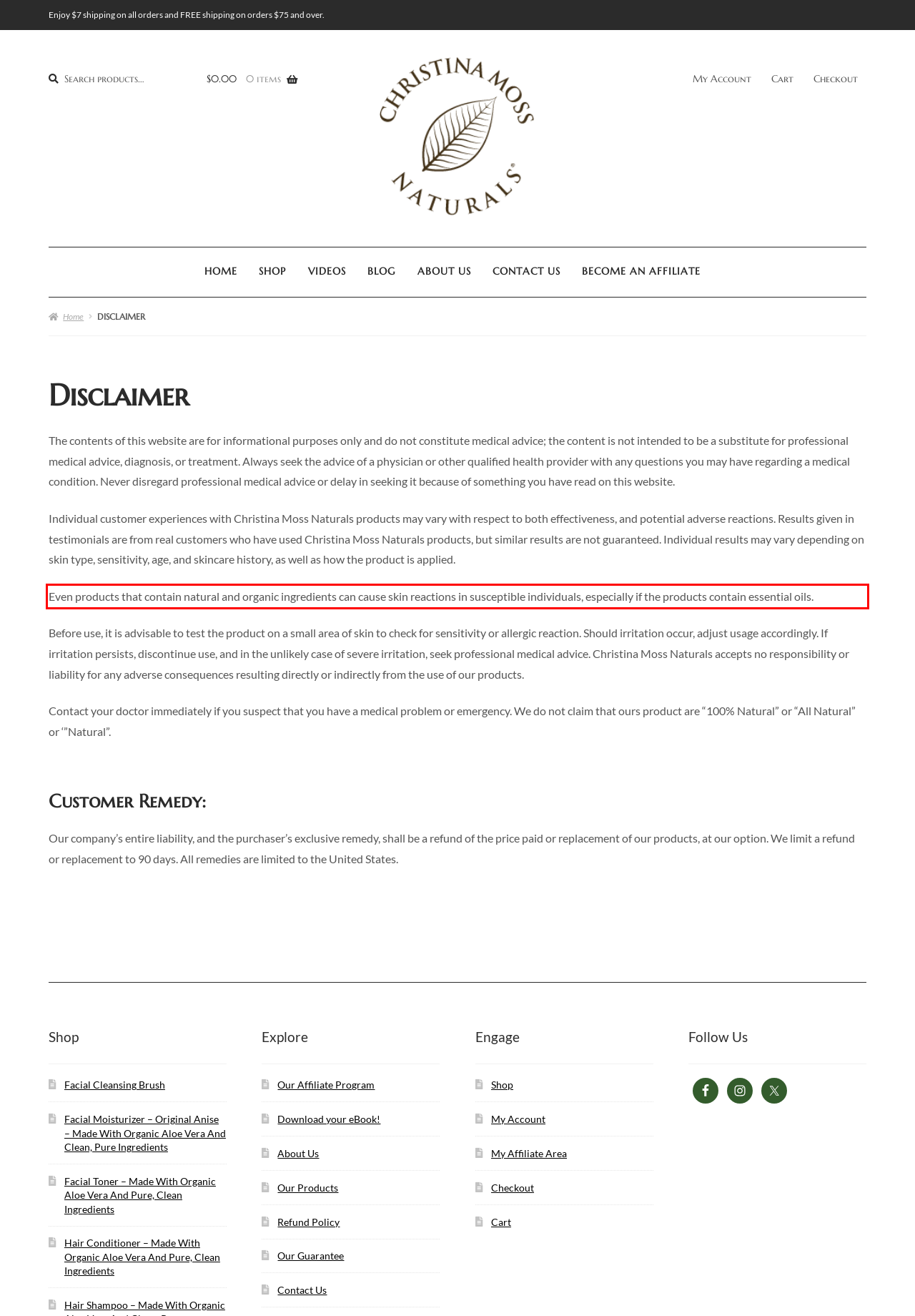Examine the webpage screenshot and use OCR to obtain the text inside the red bounding box.

Even products that contain natural and organic ingredients can cause skin reactions in susceptible individuals, especially if the products contain essential oils.